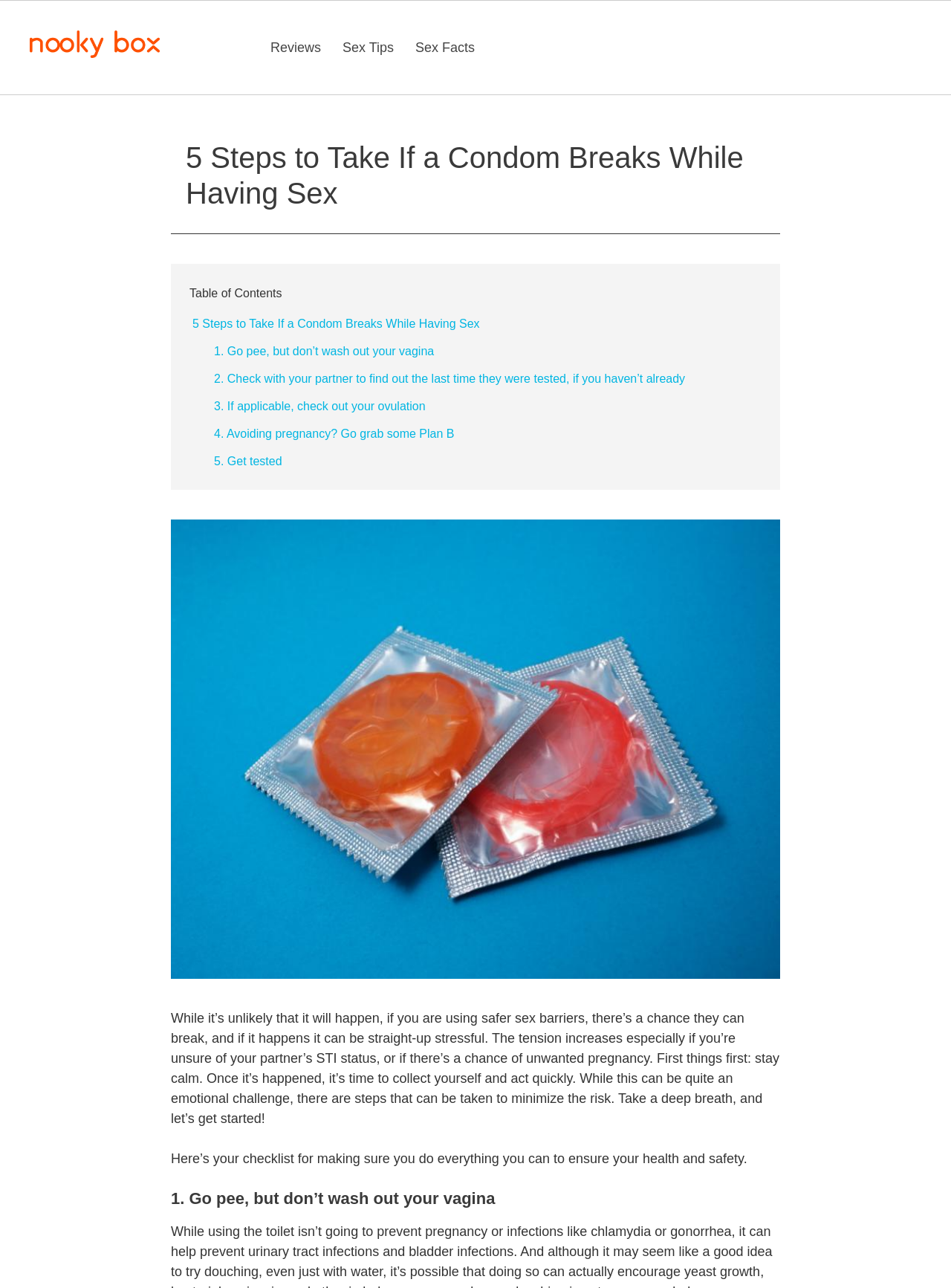Locate the bounding box coordinates of the segment that needs to be clicked to meet this instruction: "Read 5 Steps to Take If a Condom Breaks While Having Sex".

[0.202, 0.246, 0.504, 0.256]